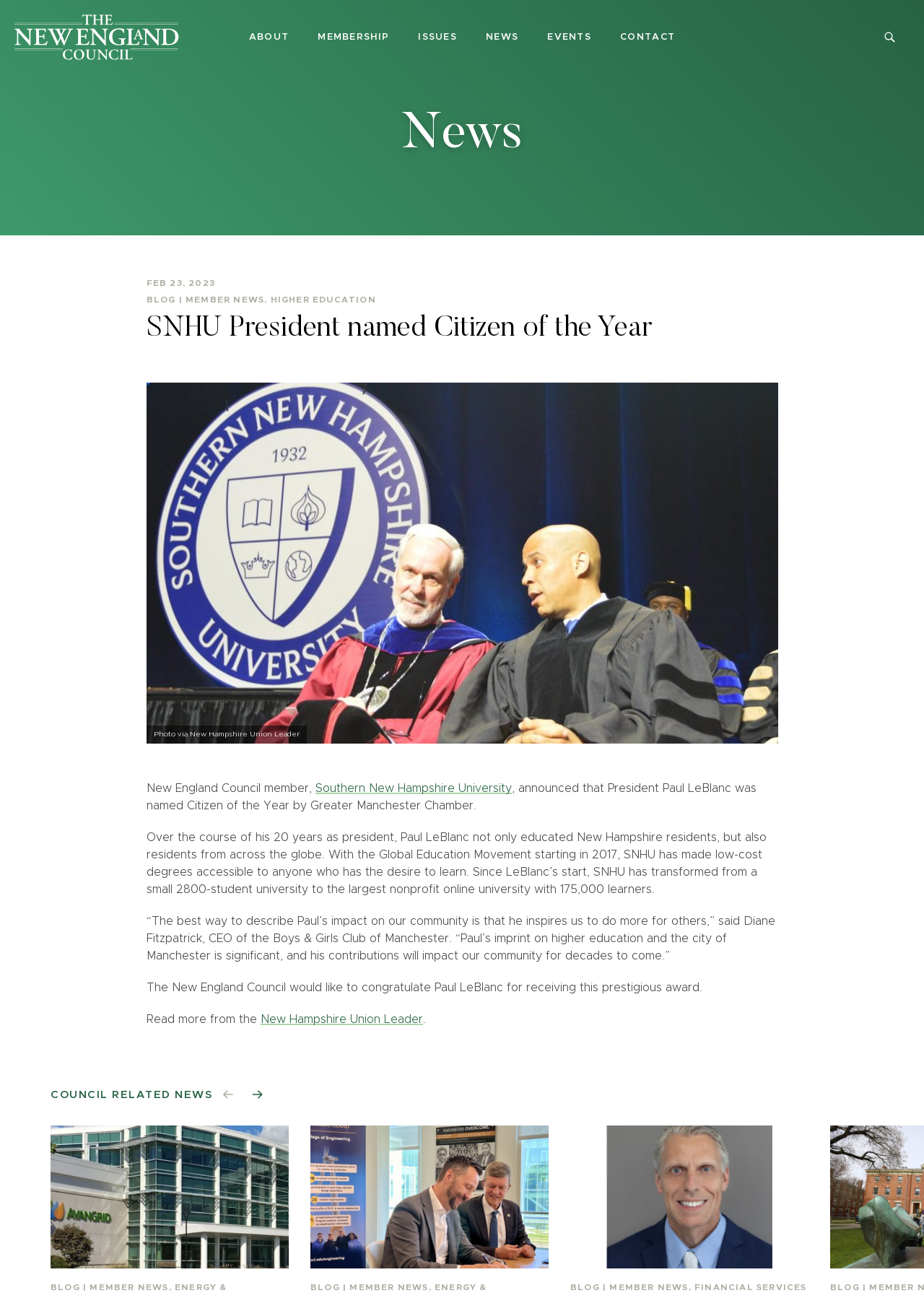Given the element description Read Article, specify the bounding box coordinates of the corresponding UI element in the format (top-left x, top-left y, bottom-right x, bottom-right y). All values must be between 0 and 1.

[0.617, 0.871, 0.875, 0.981]